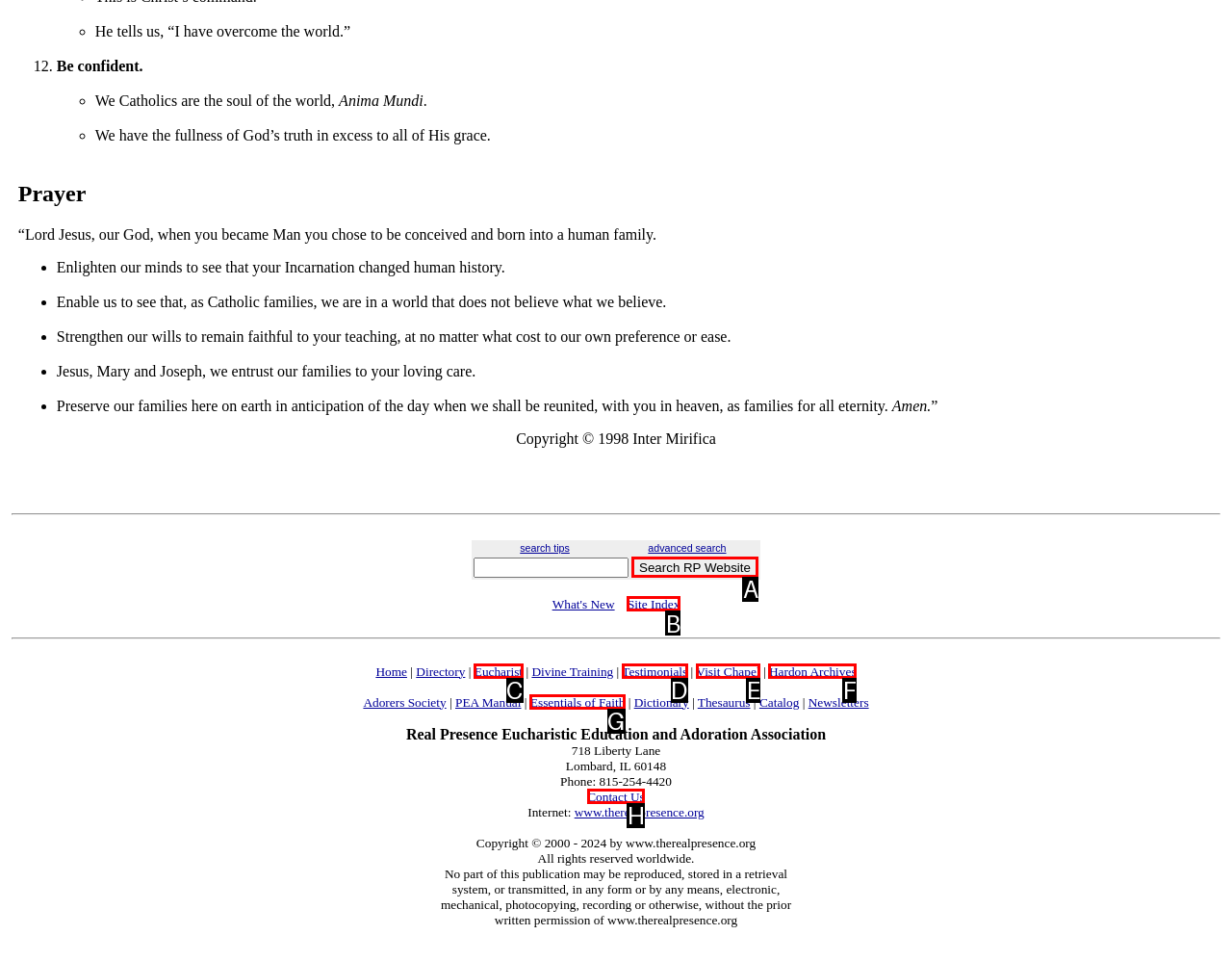Identify the letter of the UI element you should interact with to perform the task: Go to the Site Index
Reply with the appropriate letter of the option.

B